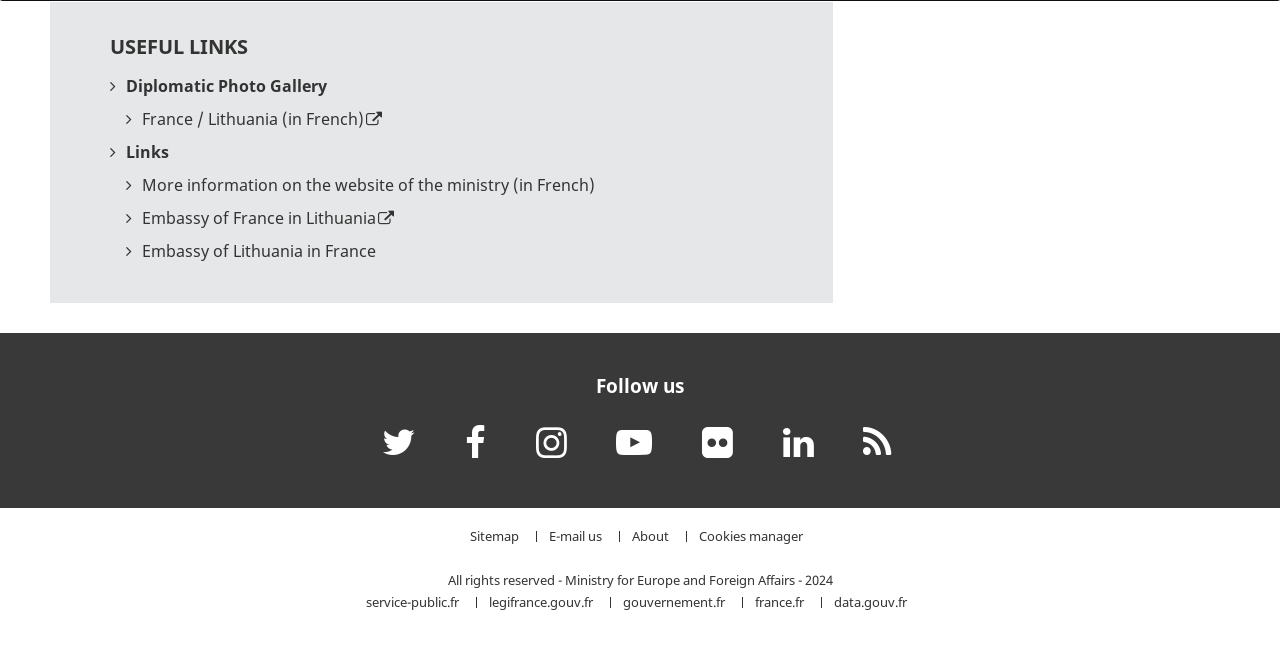Locate the bounding box coordinates of the element to click to perform the following action: 'Follow us on Twitter'. The coordinates should be given as four float values between 0 and 1, in the form of [left, top, right, bottom].

[0.292, 0.638, 0.331, 0.72]